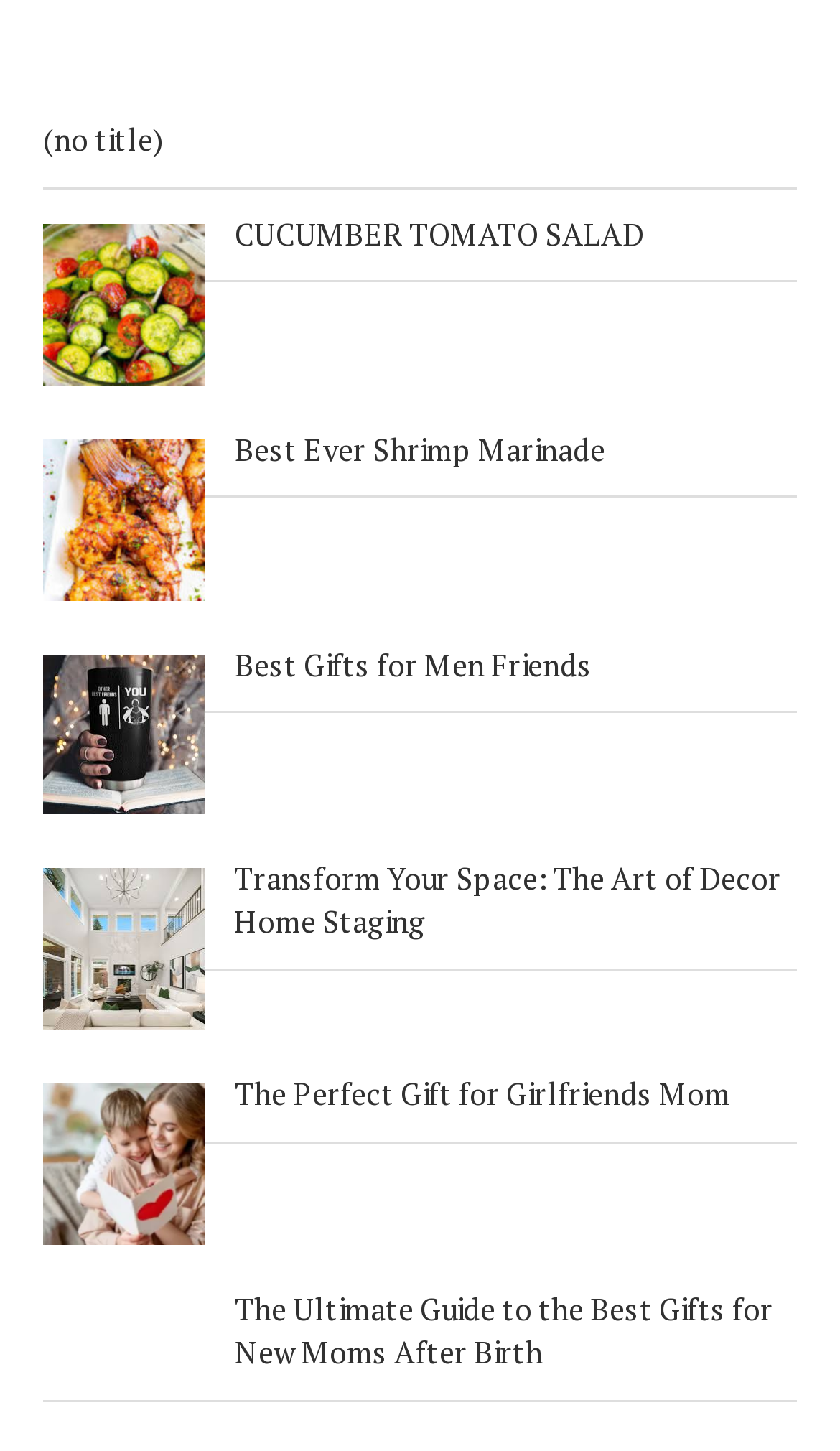Please identify the bounding box coordinates of the region to click in order to complete the task: "read The Ultimate Guide to the Best Gifts for New Moms After Birth". The coordinates must be four float numbers between 0 and 1, specified as [left, top, right, bottom].

[0.279, 0.888, 0.921, 0.945]